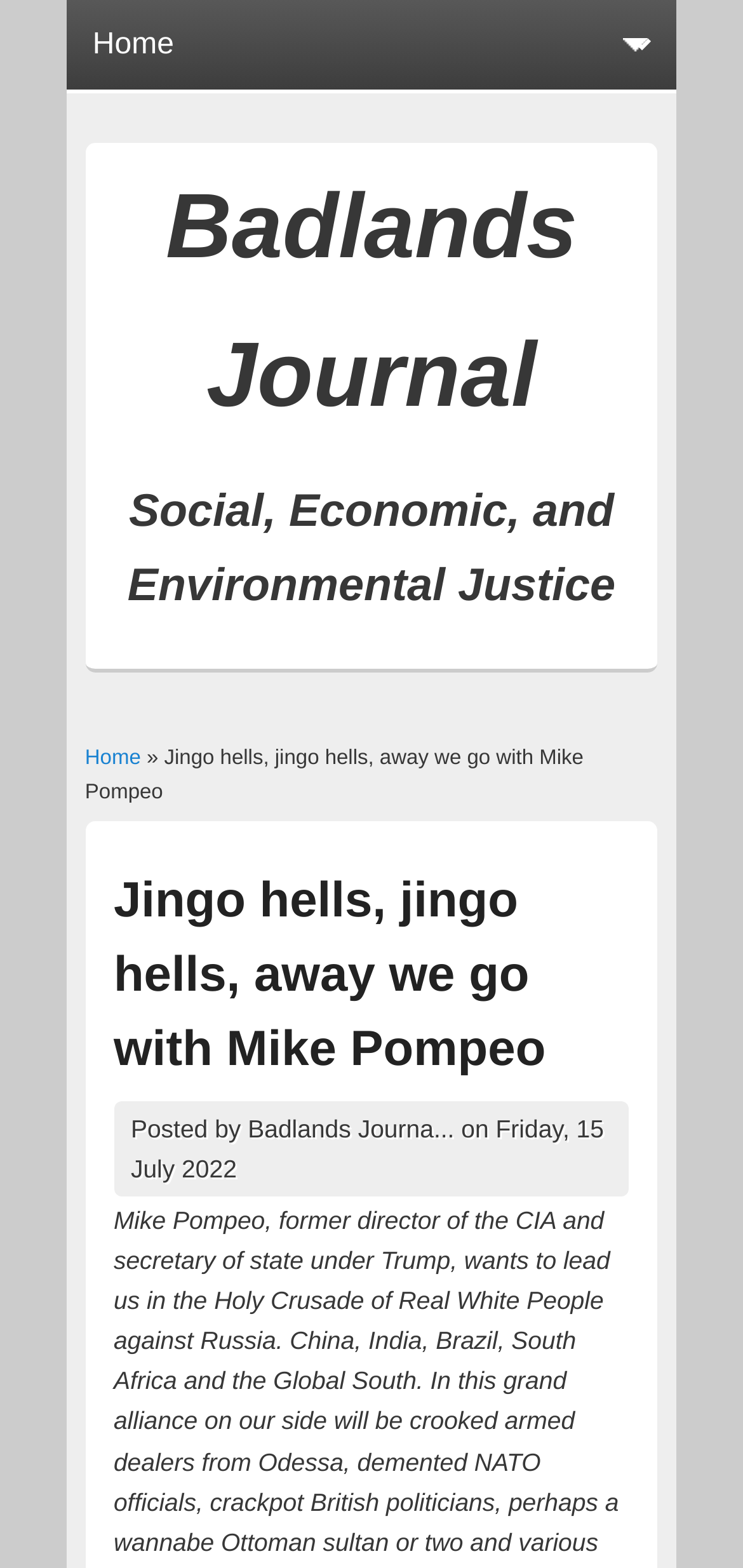Analyze the image and deliver a detailed answer to the question: What is the name of the journal?

I determined the answer by looking at the StaticText element with the text 'Badlands Journal' at coordinates [0.223, 0.113, 0.777, 0.272]. This element is likely to be the title or name of the journal.